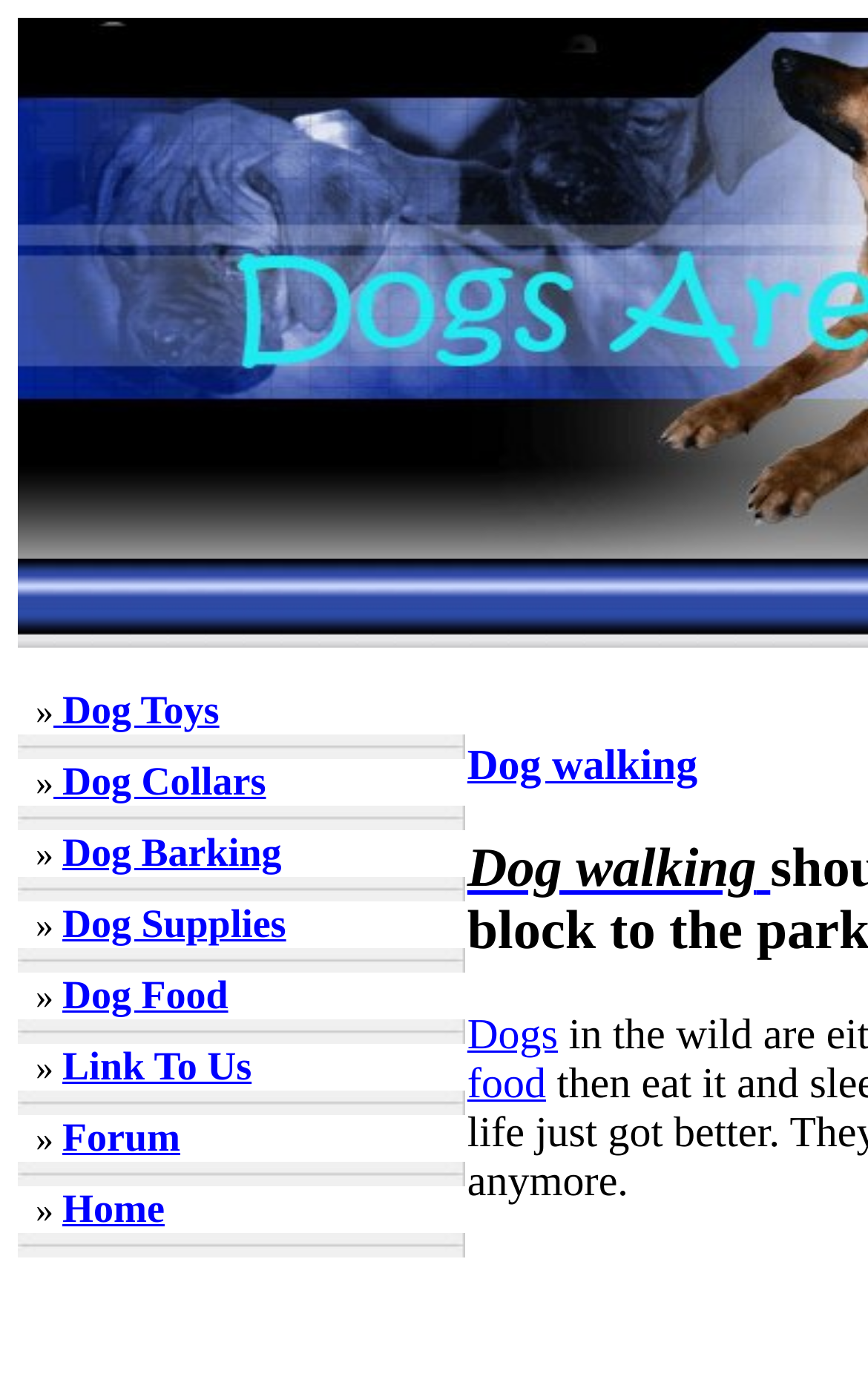Predict the bounding box coordinates for the UI element described as: "Dog walking". The coordinates should be four float numbers between 0 and 1, presented as [left, top, right, bottom].

[0.538, 0.603, 0.887, 0.646]